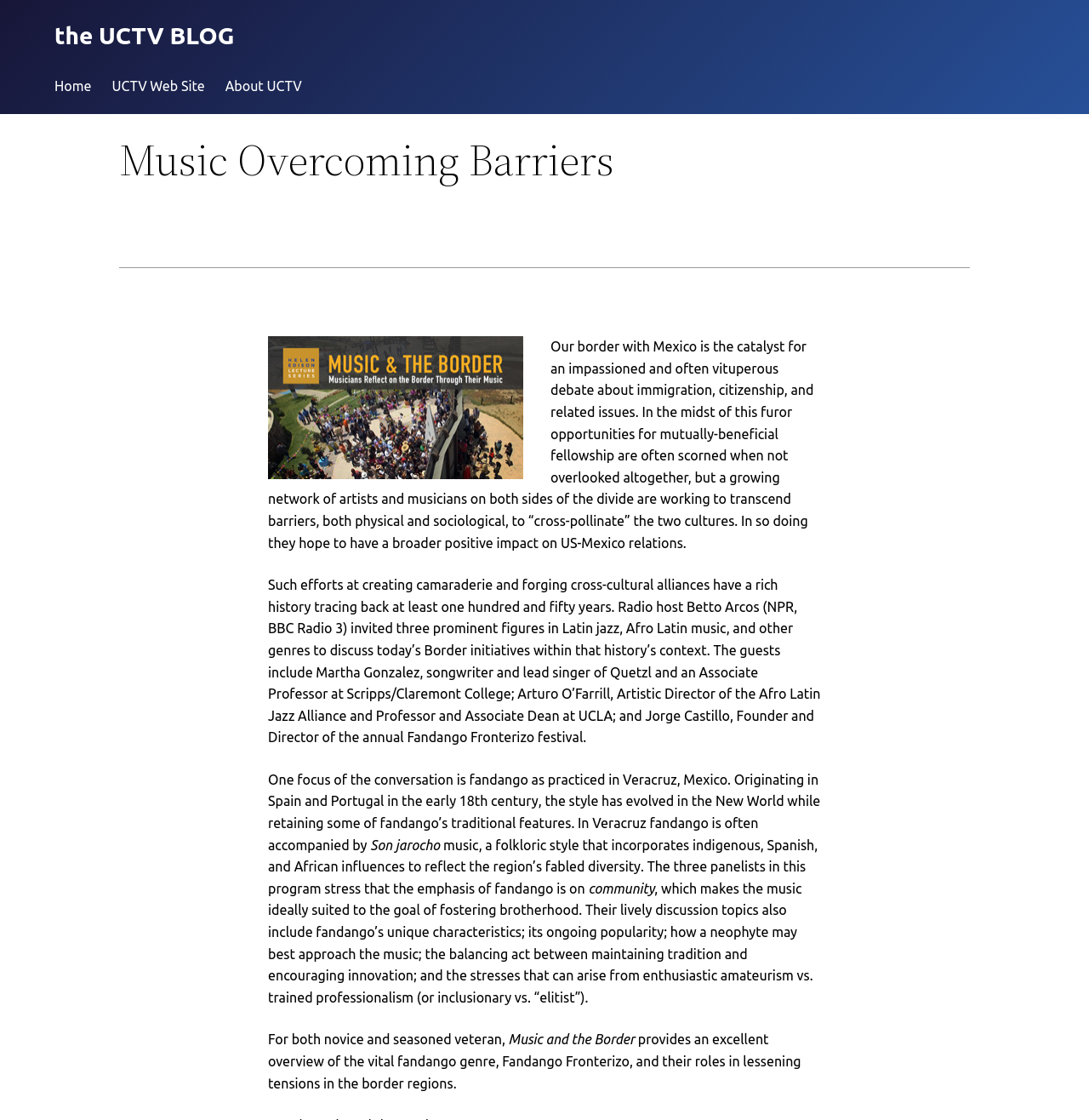What is the emphasis of fandango according to the panelists?
Please provide an in-depth and detailed response to the question.

According to the panelists, the emphasis of fandango is on community, which makes the music ideally suited to the goal of fostering brotherhood. This is mentioned in the text as one of the topics discussed by the three panelists in the conversation.